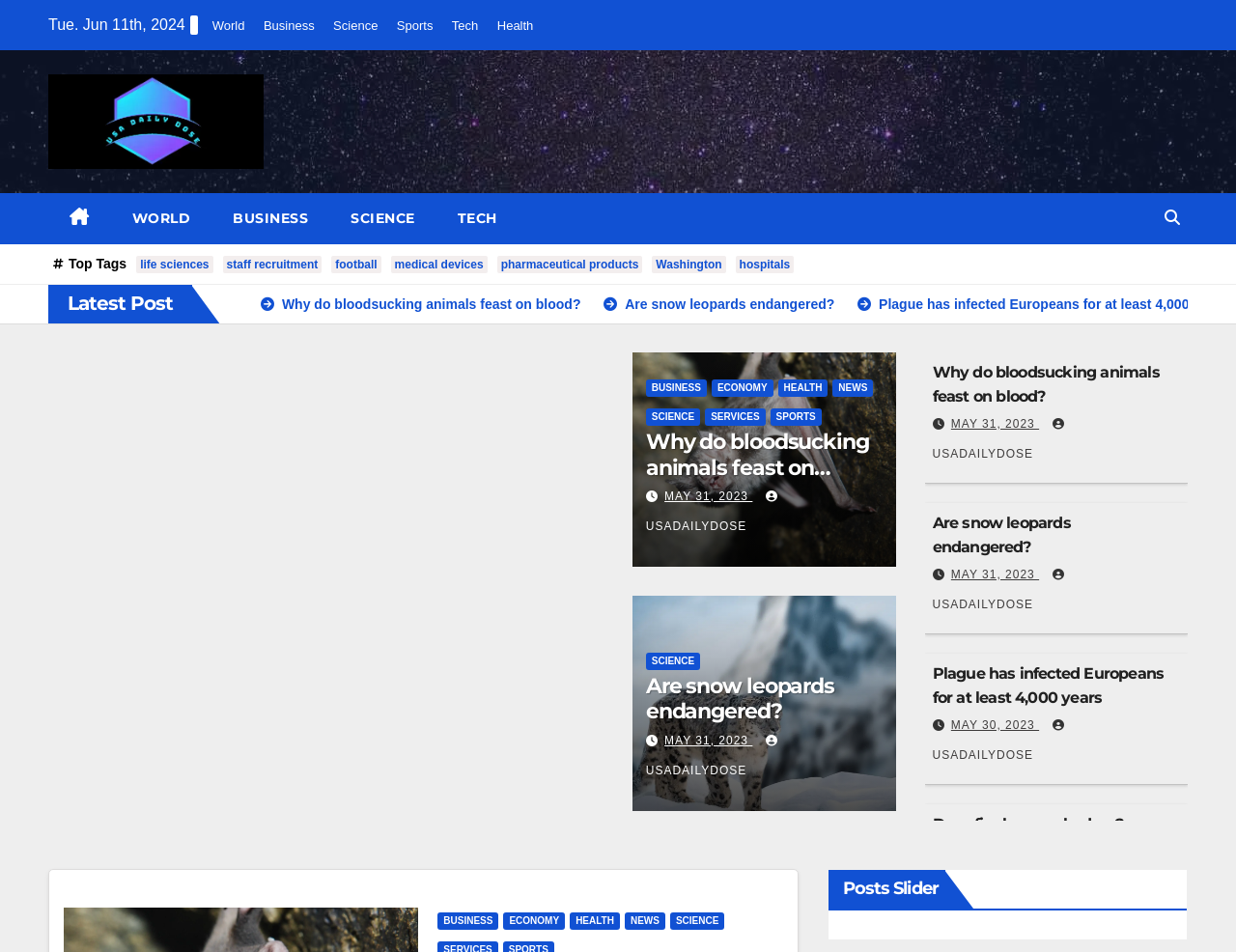Give a full account of the webpage's elements and their arrangement.

This webpage is a science news portal that provides the latest updates and articles on various scientific topics. At the top, there is a date display showing "Tue. Jun 11th, 2024". Below the date, there are seven navigation links: "World", "Business", "Science", "Sports", "Tech", and "Health", which are evenly spaced and aligned horizontally.

On the left side, there is a section with a heading "Top Tags" followed by six links to popular tags, including "life sciences", "staff recruitment", "football", "medical devices", "pharmaceutical products", and "Washington". These links are stacked vertically.

The main content area is divided into three columns. The left column has a heading "Latest Post" and features three article links with icons, titled "Why do bloodsucking animals feast on blood?", "Are snow leopards endangered?", and "Plague has infected Europeans for at least 4,000 years". Each article link has a corresponding date and source information.

The middle column has two article sections, each with a heading and three article links. The headings are not explicitly stated, but the articles appear to be related to science and health topics. The article links have dates and source information similar to those in the left column.

The right column has four article sections, each with a heading and a single article link. The headings are "Why do bloodsucking animals feast on blood?", "Are snow leopards endangered?", "Plague has infected Europeans for at least 4,000 years", and "Does fire have a shadow?". Each article link has a date and source information.

At the bottom of the page, there is a section with a heading "Posts Slider" and seven navigation links: "BUSINESS", "ECONOMY", "HEALTH", "NEWS", "SCIENCE", and two more links. These links are aligned horizontally and appear to be a secondary navigation menu.

There are also some icons and buttons scattered throughout the page, including a search icon, a menu button, and some social media icons. Overall, the webpage has a clean and organized layout, making it easy to navigate and find relevant science news articles.